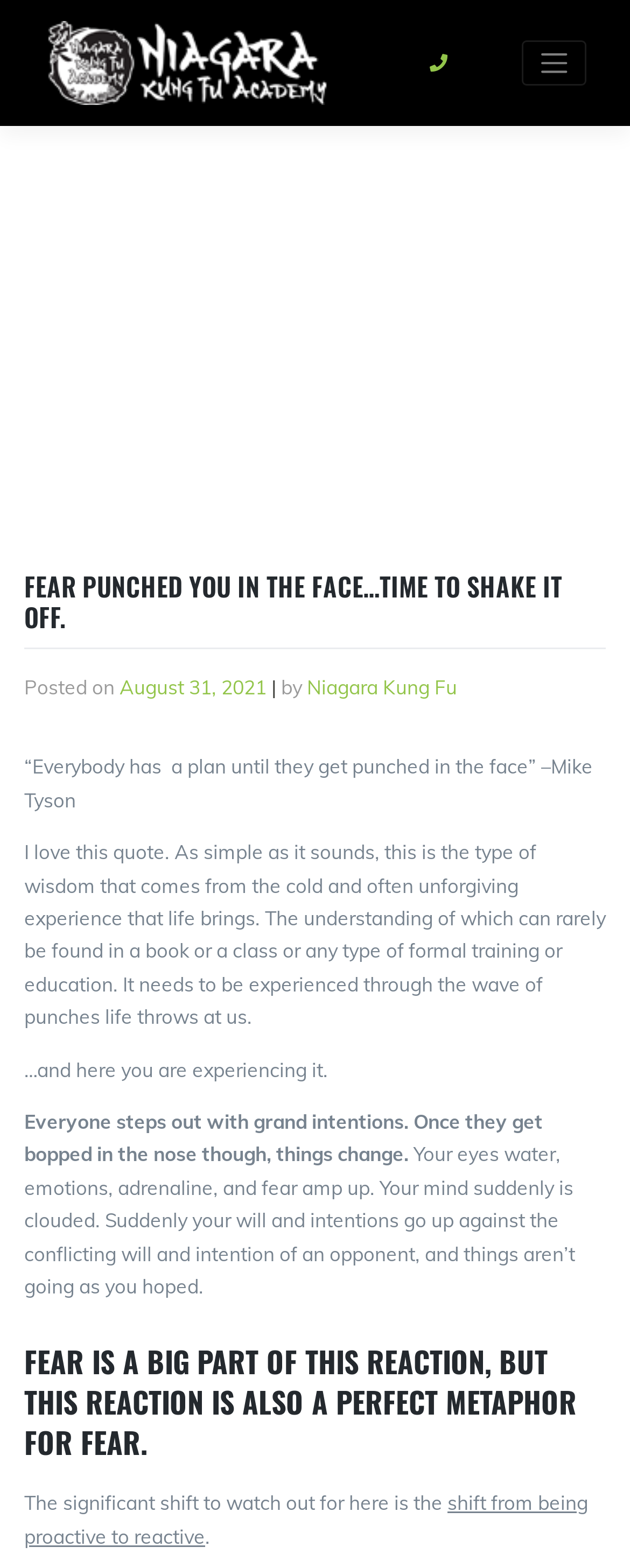Give a concise answer using only one word or phrase for this question:
What is the name of the academy?

Niagara Kung Fu Academy